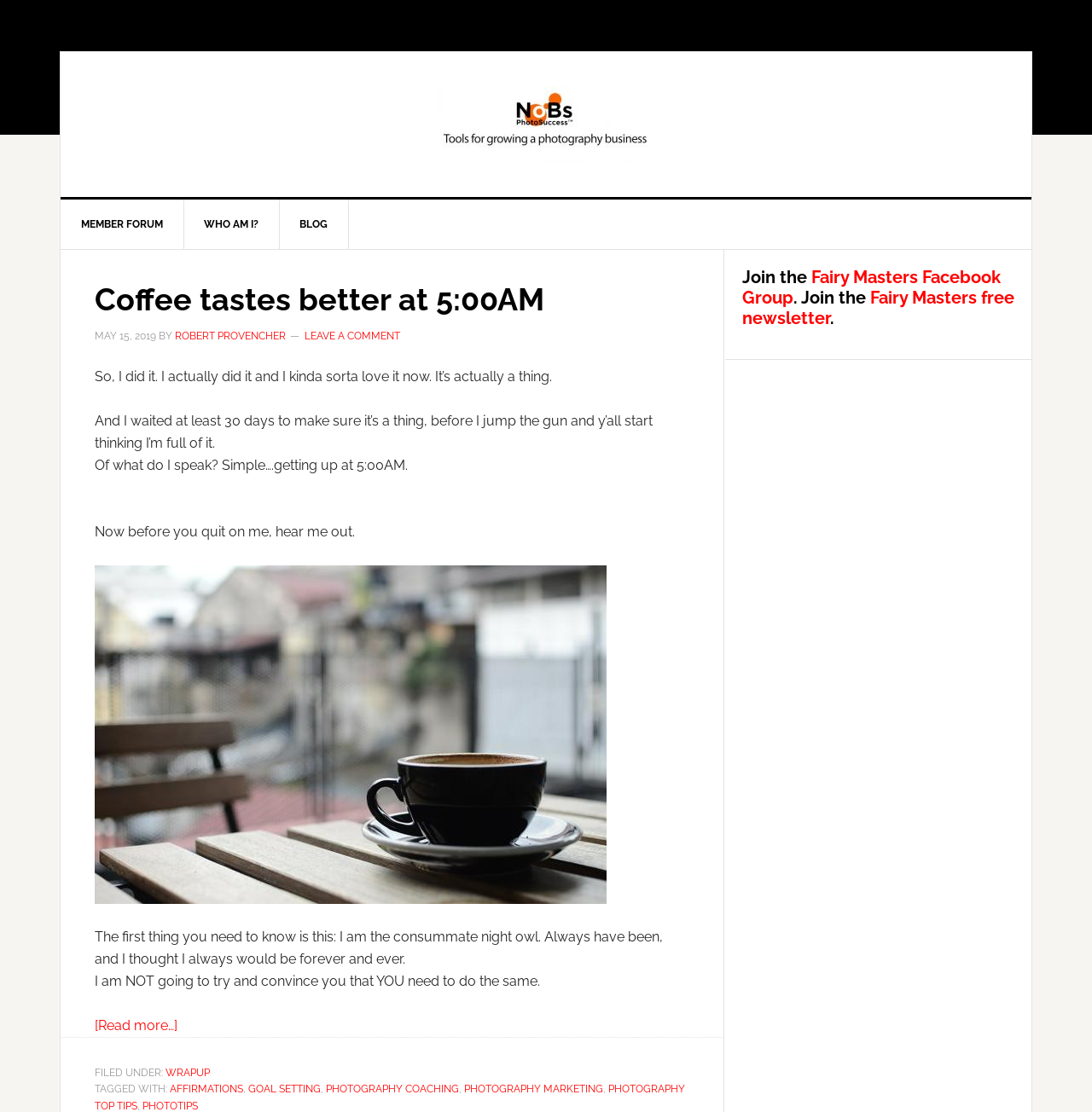Produce an extensive caption that describes everything on the webpage.

This webpage is about affirmations, with a focus on a personal blog post. At the top, there is a link to "PHOTO SUCCESS" and a navigation menu labeled "Main" that contains three links: "MEMBER FORUM", "WHO AM I?", and "BLOG". 

Below the navigation menu, there is a blog post titled "Coffee tastes better at 5:00AM" with a timestamp "MAY 15, 2019" and the author's name "ROBERT PROVENCHER". The post starts with a brief introduction, followed by several paragraphs of text discussing the author's experience of waking up at 5:00AM. 

To the right of the blog post, there is a sidebar labeled "Primary Sidebar" that contains a heading and two links: "Fairy Masters Facebook Group" and "Fairy Masters free newsletter". 

At the bottom of the blog post, there are several links to related topics, including "WRAPUP", "AFFIRMATIONS", "GOAL SETTING", "PHOTOGRAPHY COACHING", "PHOTOGRAPHY MARKETING", "PHOTOGRAPHY TOP TIPS", and "PHOTOTIPS". There is also a "Read more…" link at the end of the post.